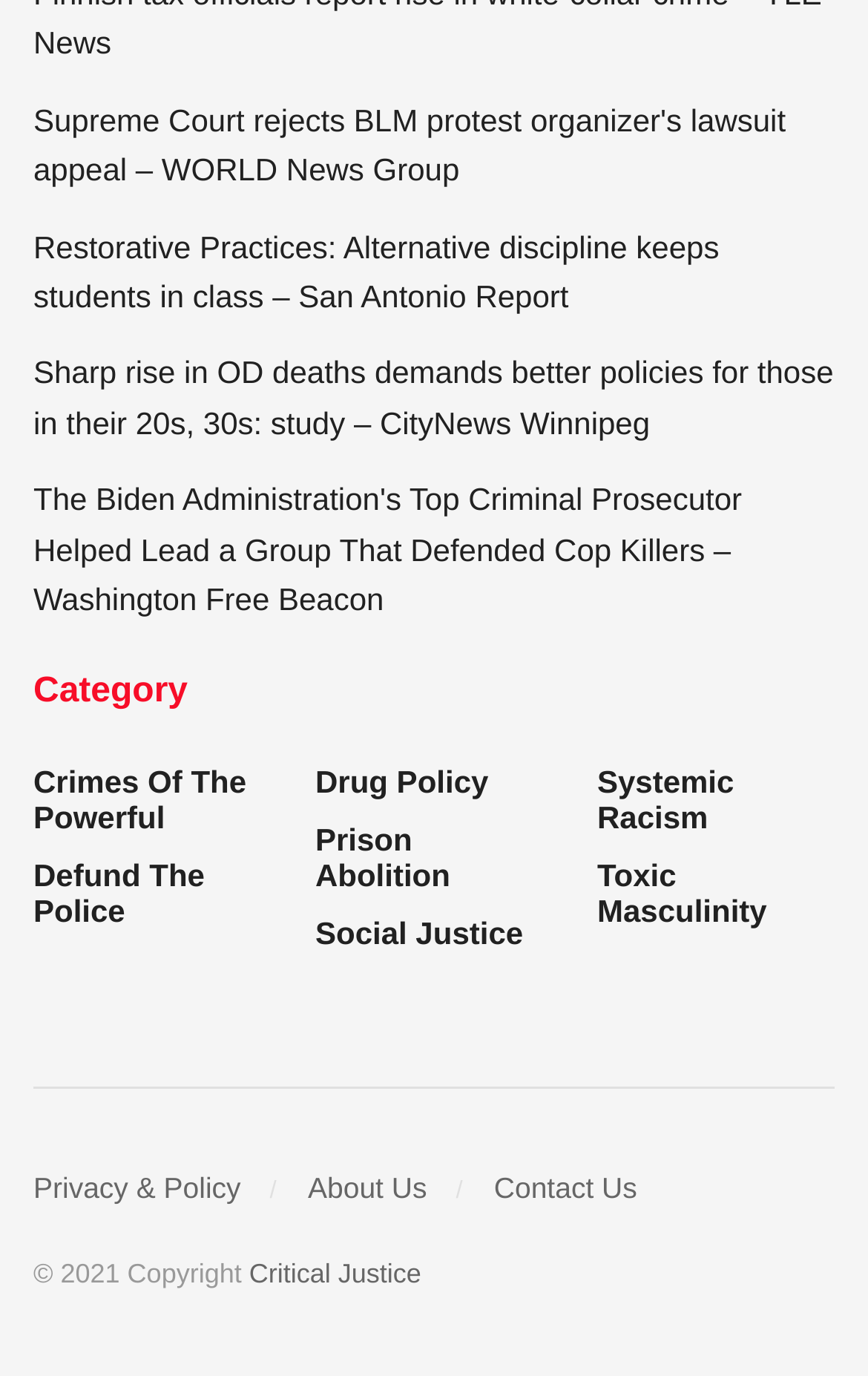Provide a one-word or brief phrase answer to the question:
What is the last link in the list of news articles?

The Biden Administration's Top Criminal Prosecutor